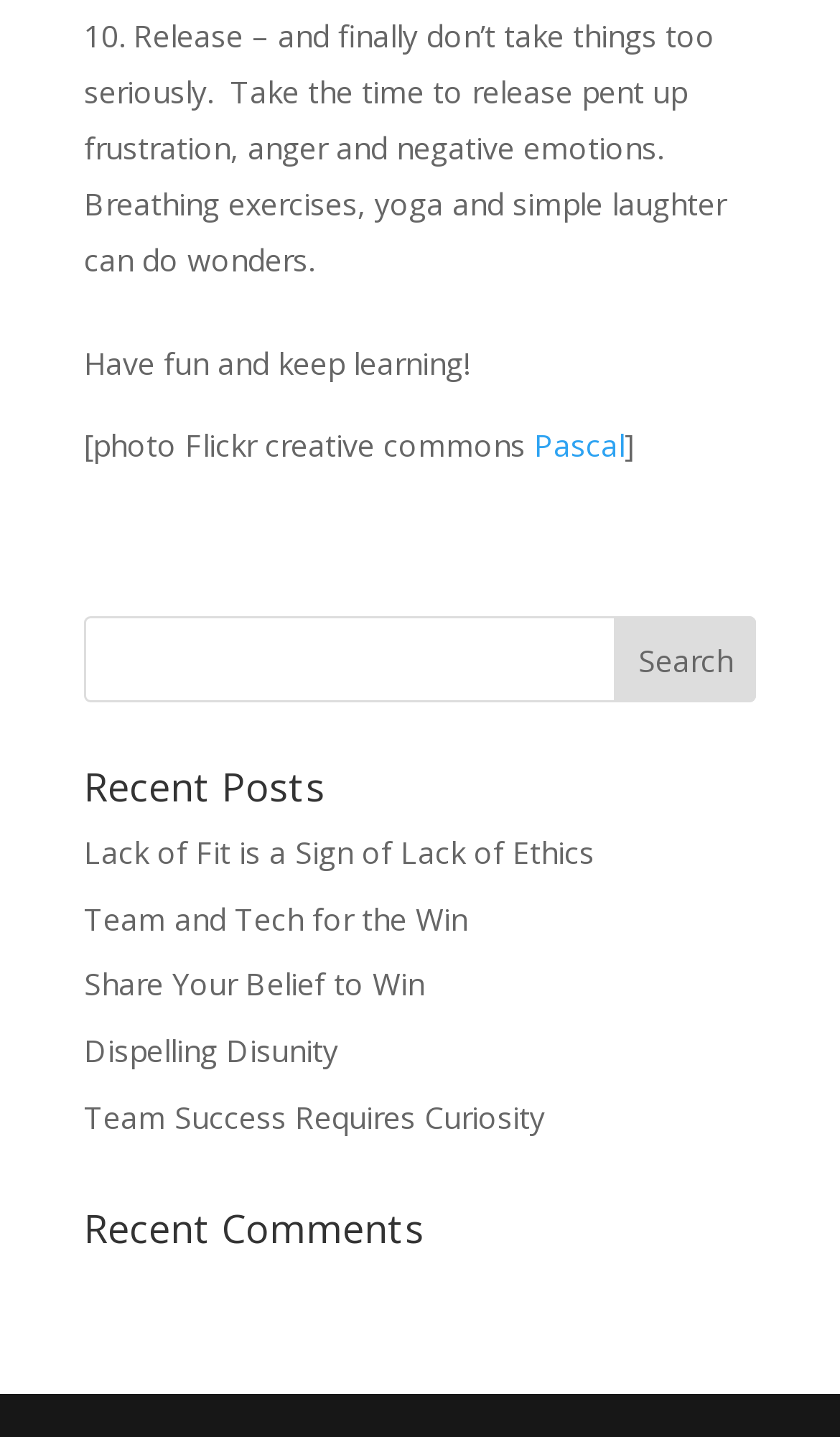What is the purpose of the 'Search' button? Based on the screenshot, please respond with a single word or phrase.

To search the website